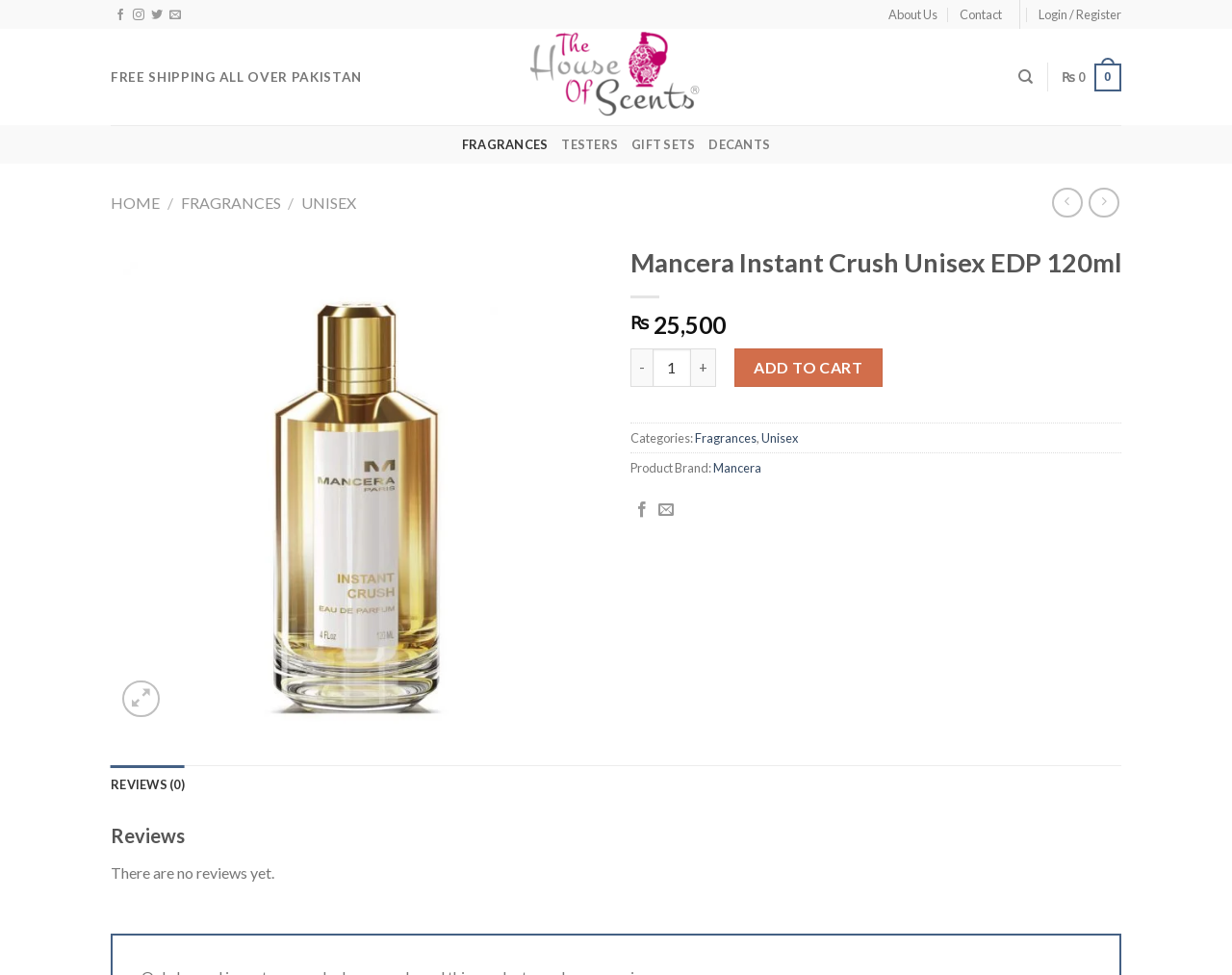Highlight the bounding box coordinates of the region I should click on to meet the following instruction: "View reviews".

[0.09, 0.785, 0.15, 0.825]